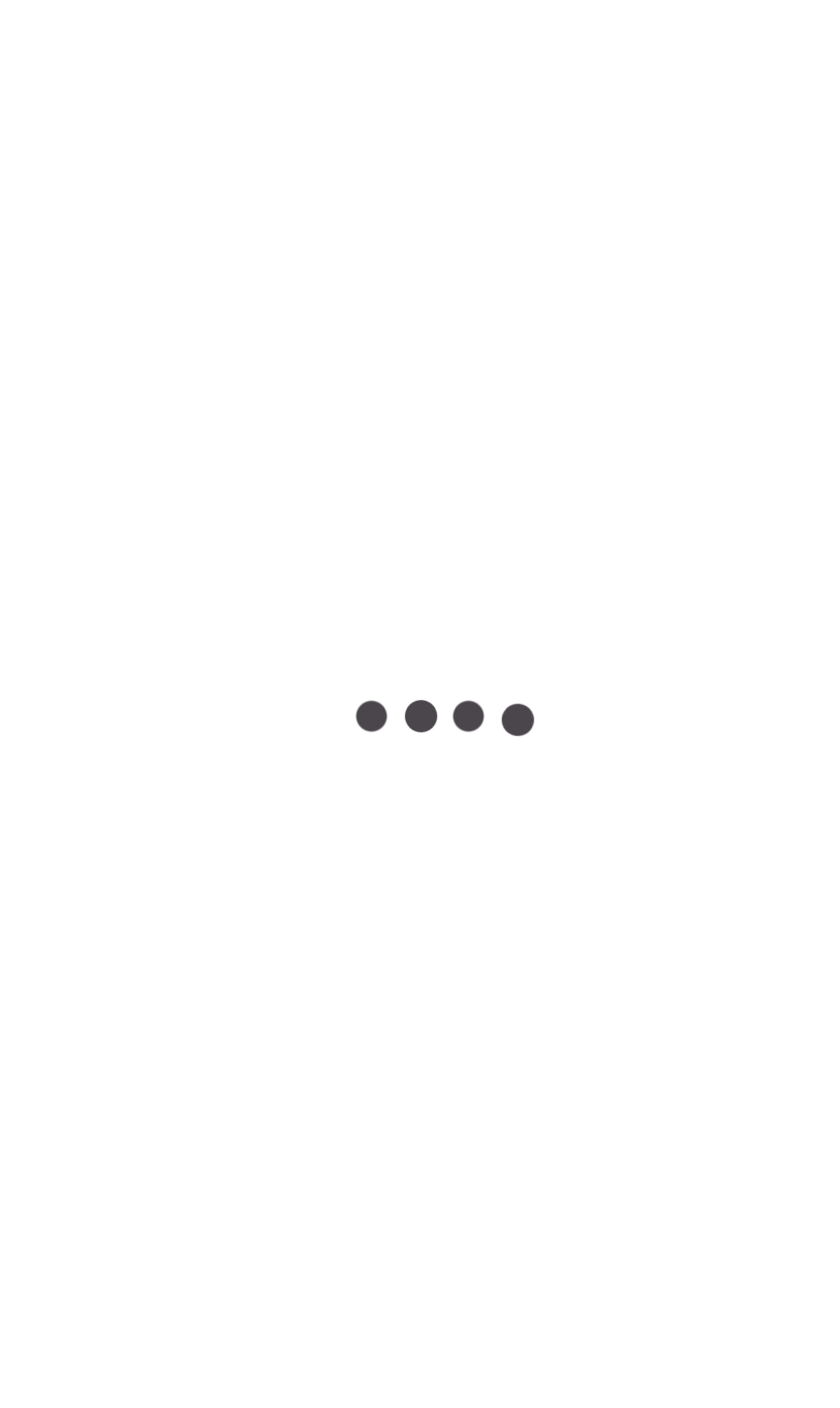How many social media links are on the left side?
From the image, respond with a single word or phrase.

4